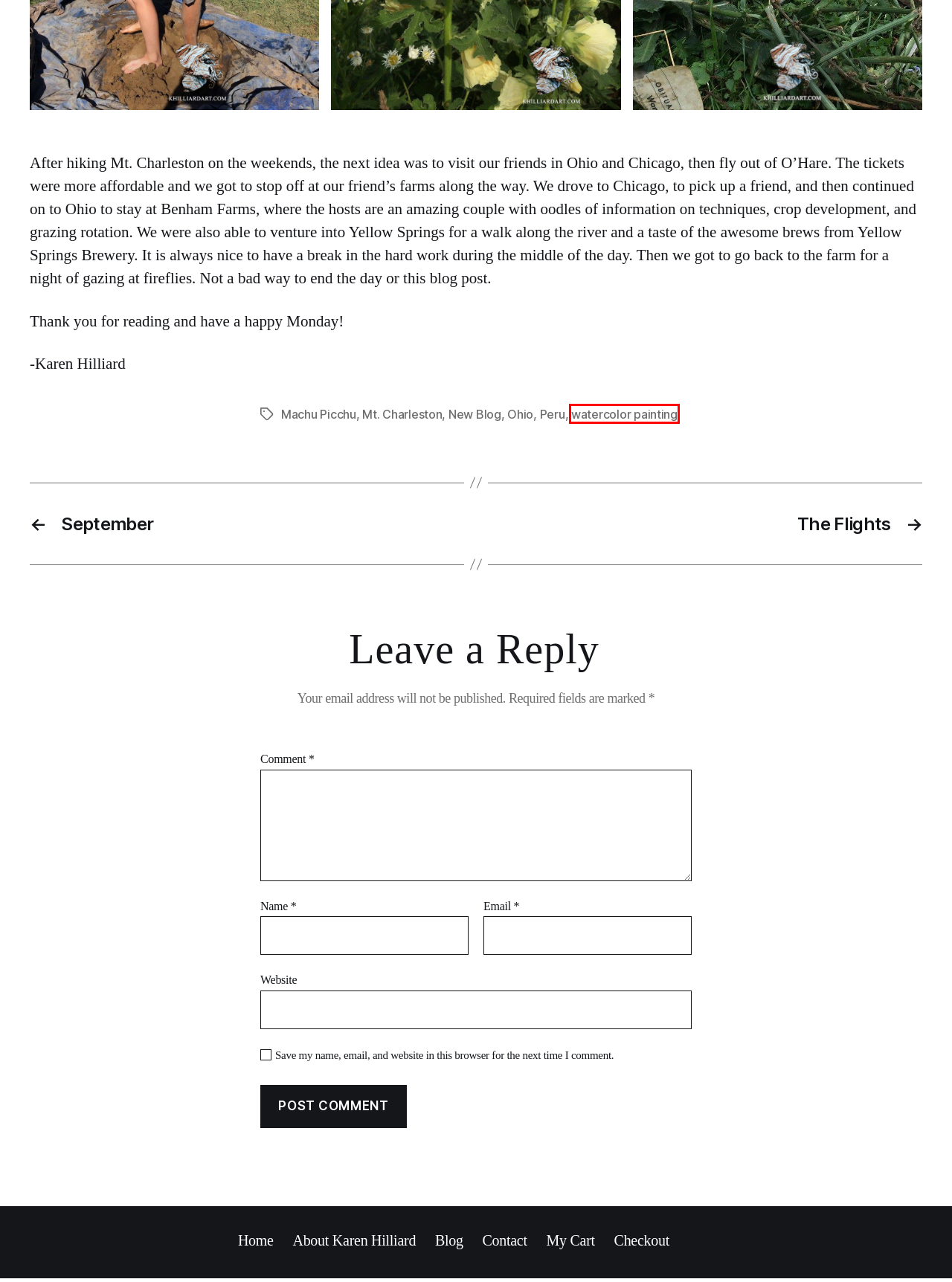With the provided screenshot showing a webpage and a red bounding box, determine which webpage description best fits the new page that appears after clicking the element inside the red box. Here are the options:
A. Ohio – Karen Hilliard Art
B. Blog – Karen Hilliard Art
C. New Blog – Karen Hilliard Art
D. watercolor painting – Karen Hilliard Art
E. Peru – Karen Hilliard Art
F. Mt. Charleston – Karen Hilliard Art
G. About Karen Hilliard – Karen Hilliard Art
H. September – Karen Hilliard Art

D